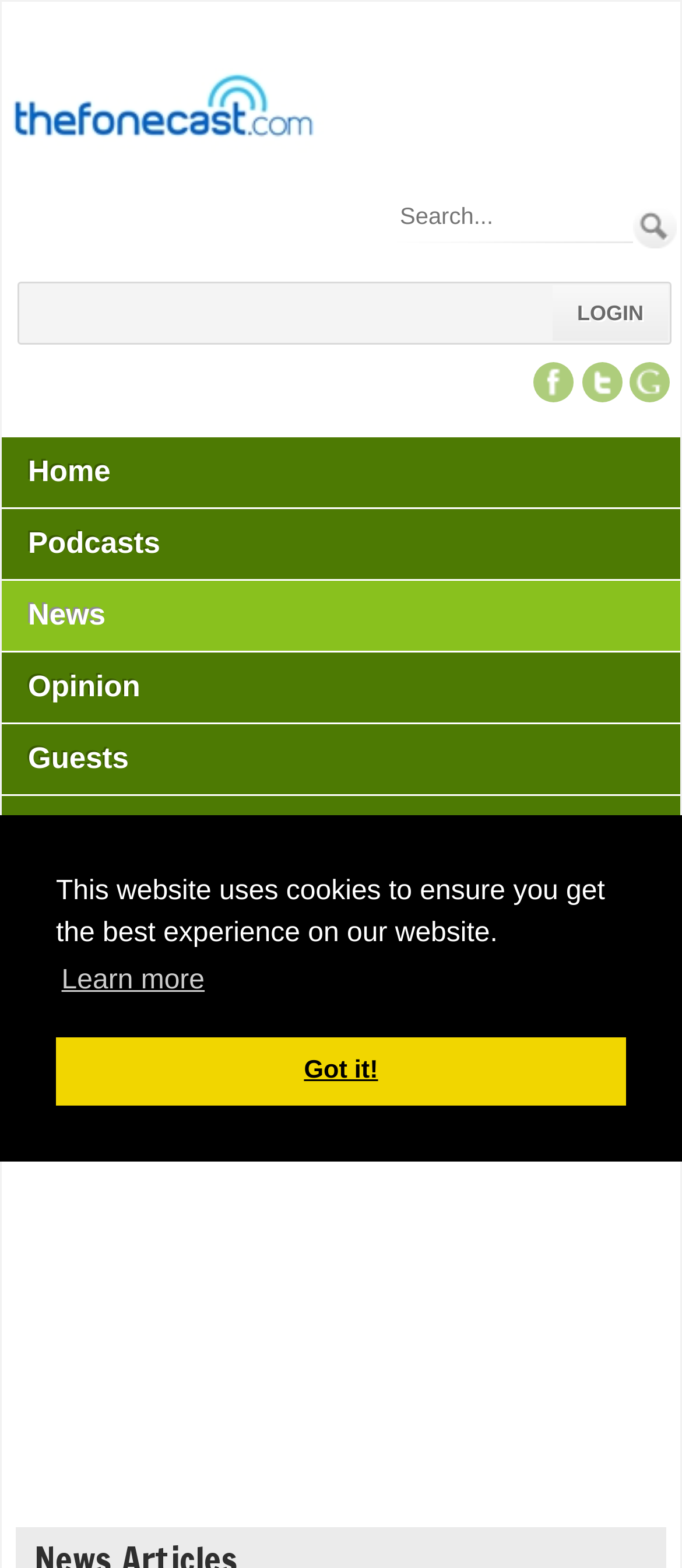Indicate the bounding box coordinates of the element that must be clicked to execute the instruction: "Search for something". The coordinates should be given as four float numbers between 0 and 1, i.e., [left, top, right, bottom].

[0.579, 0.12, 0.927, 0.155]